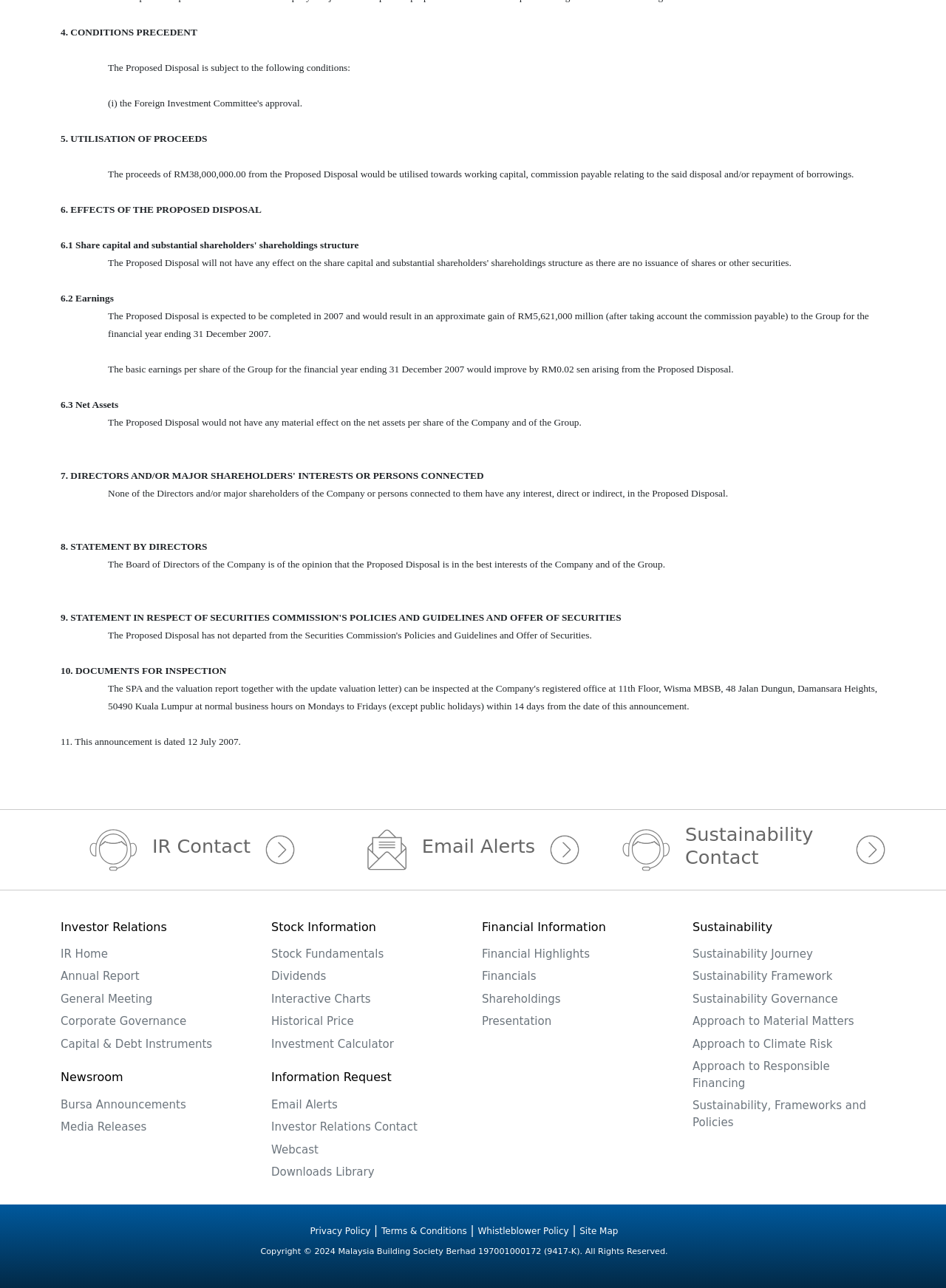Kindly respond to the following question with a single word or a brief phrase: 
What is the effect of the proposed disposal on earnings per share?

RM0.02 sen improvement